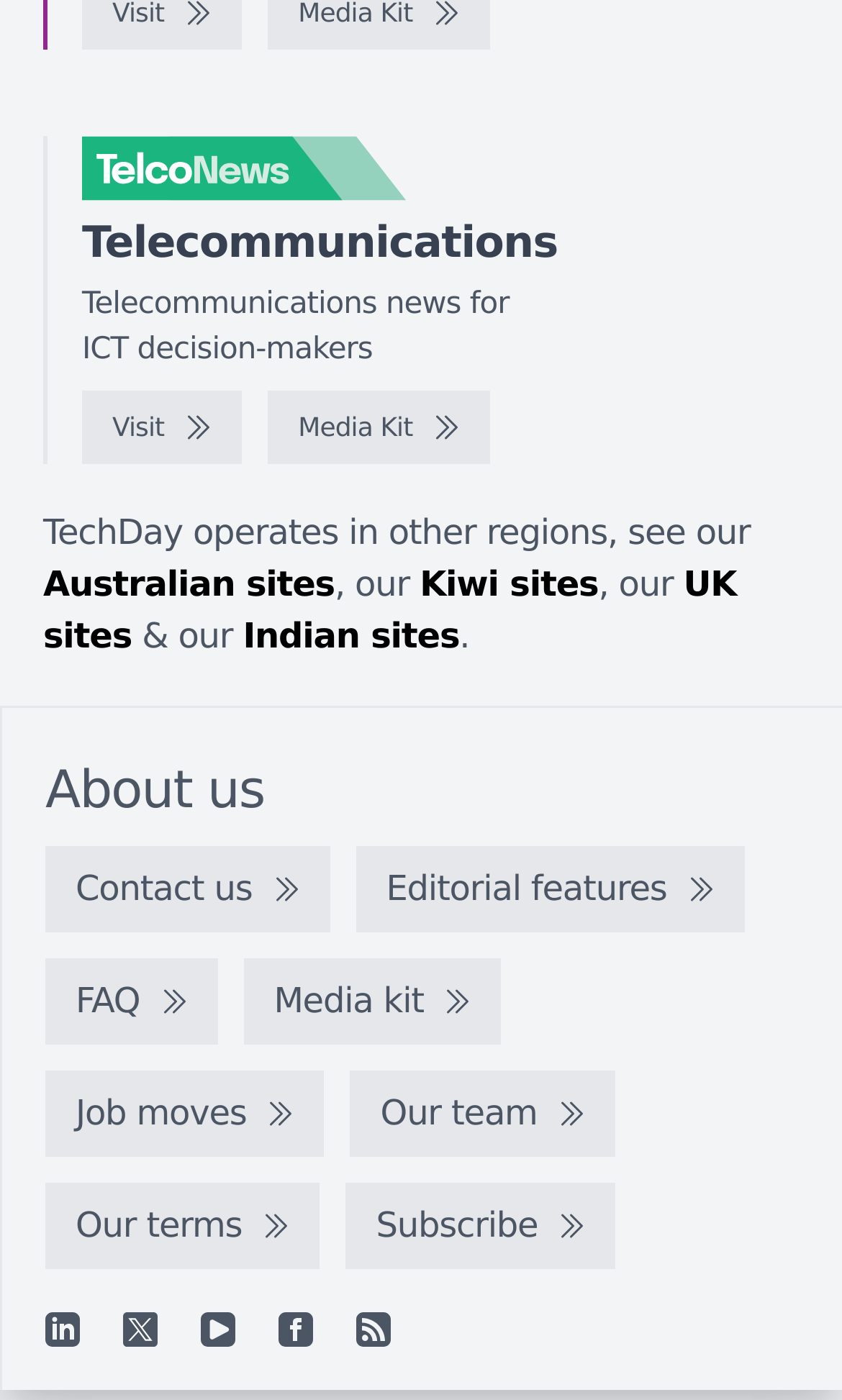Give a concise answer using only one word or phrase for this question:
How many regions does TechDay operate in?

4